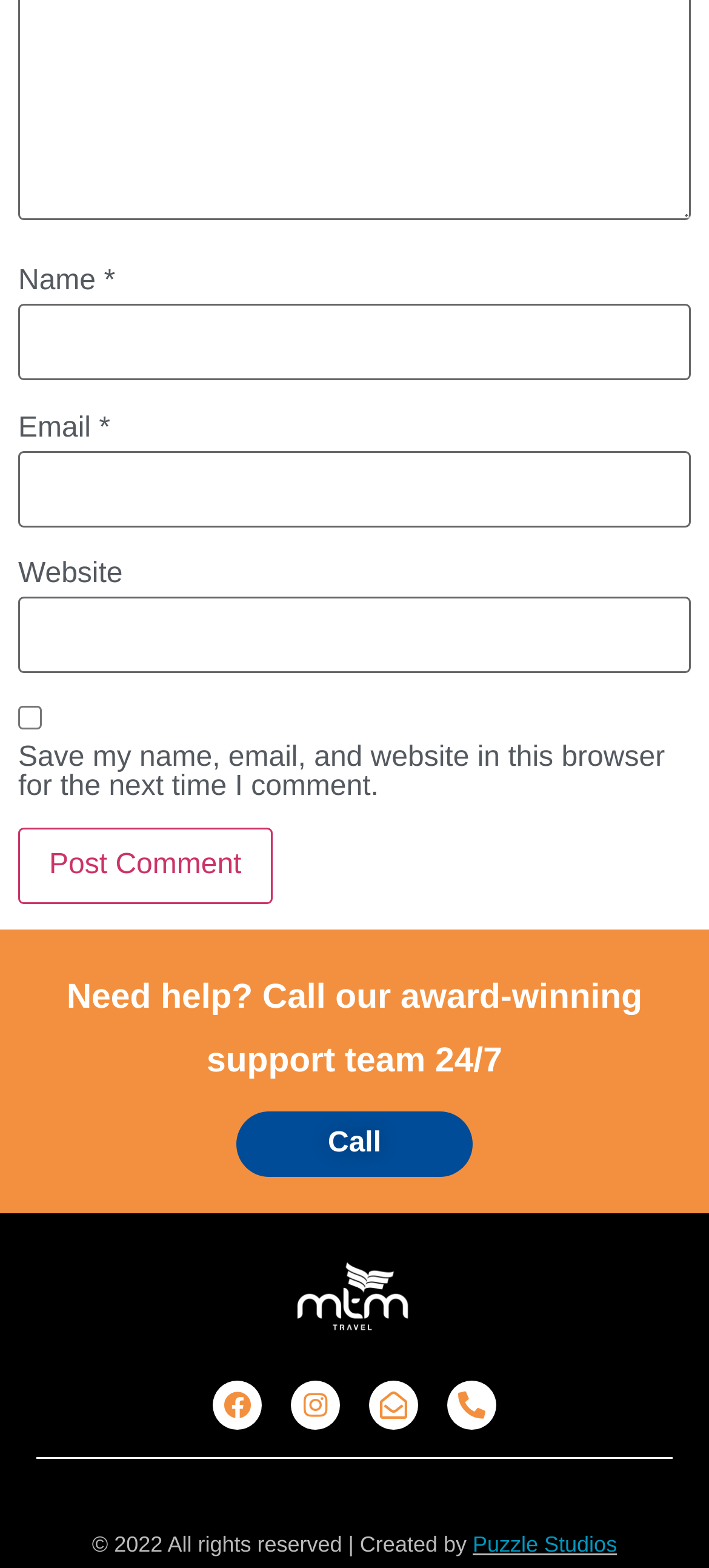Return the bounding box coordinates of the UI element that corresponds to this description: "#RWC2023". The coordinates must be given as four float numbers in the range of 0 and 1, [left, top, right, bottom].

None